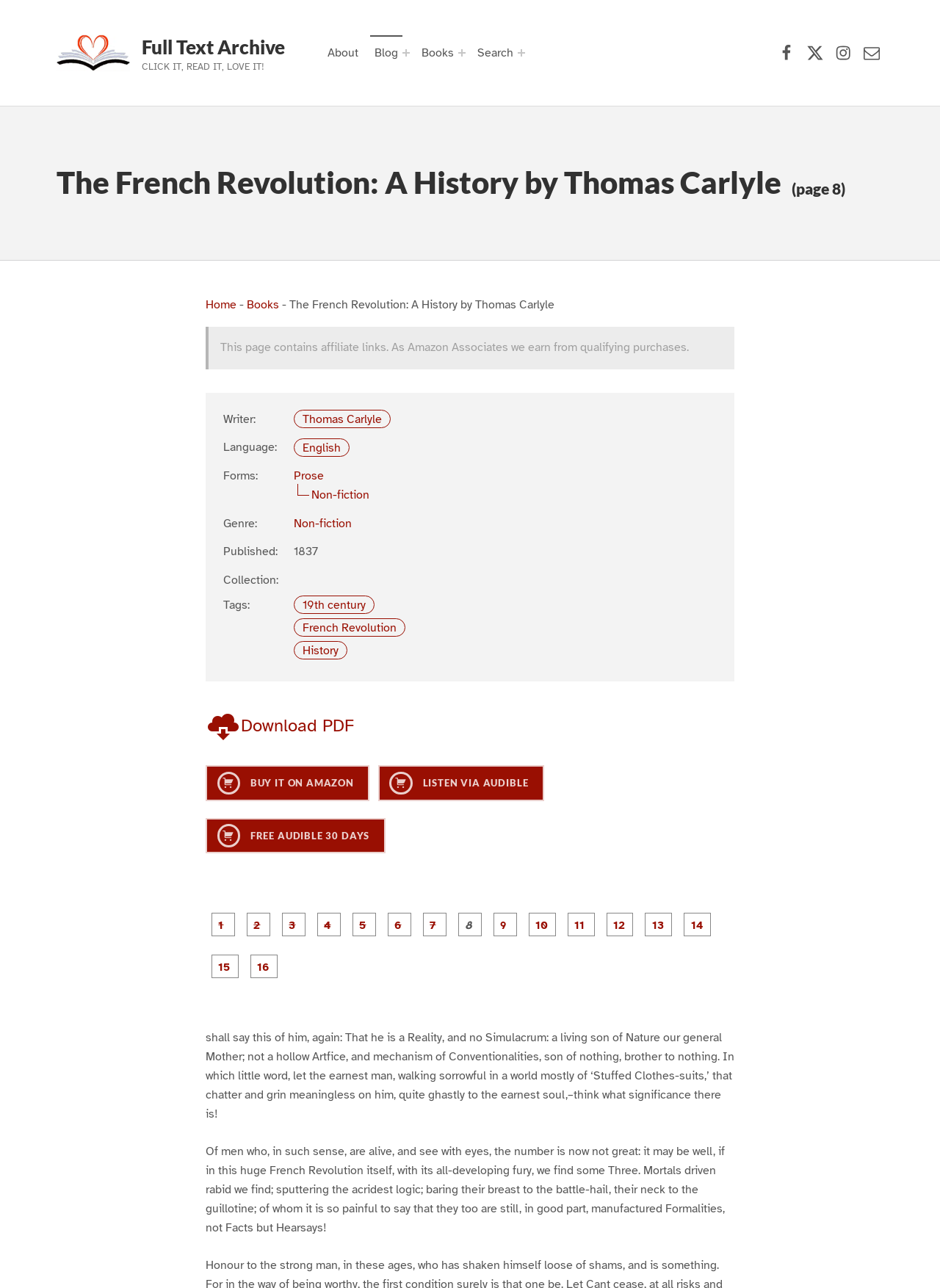Using the description "Listen via Audible", locate and provide the bounding box of the UI element.

[0.402, 0.594, 0.579, 0.622]